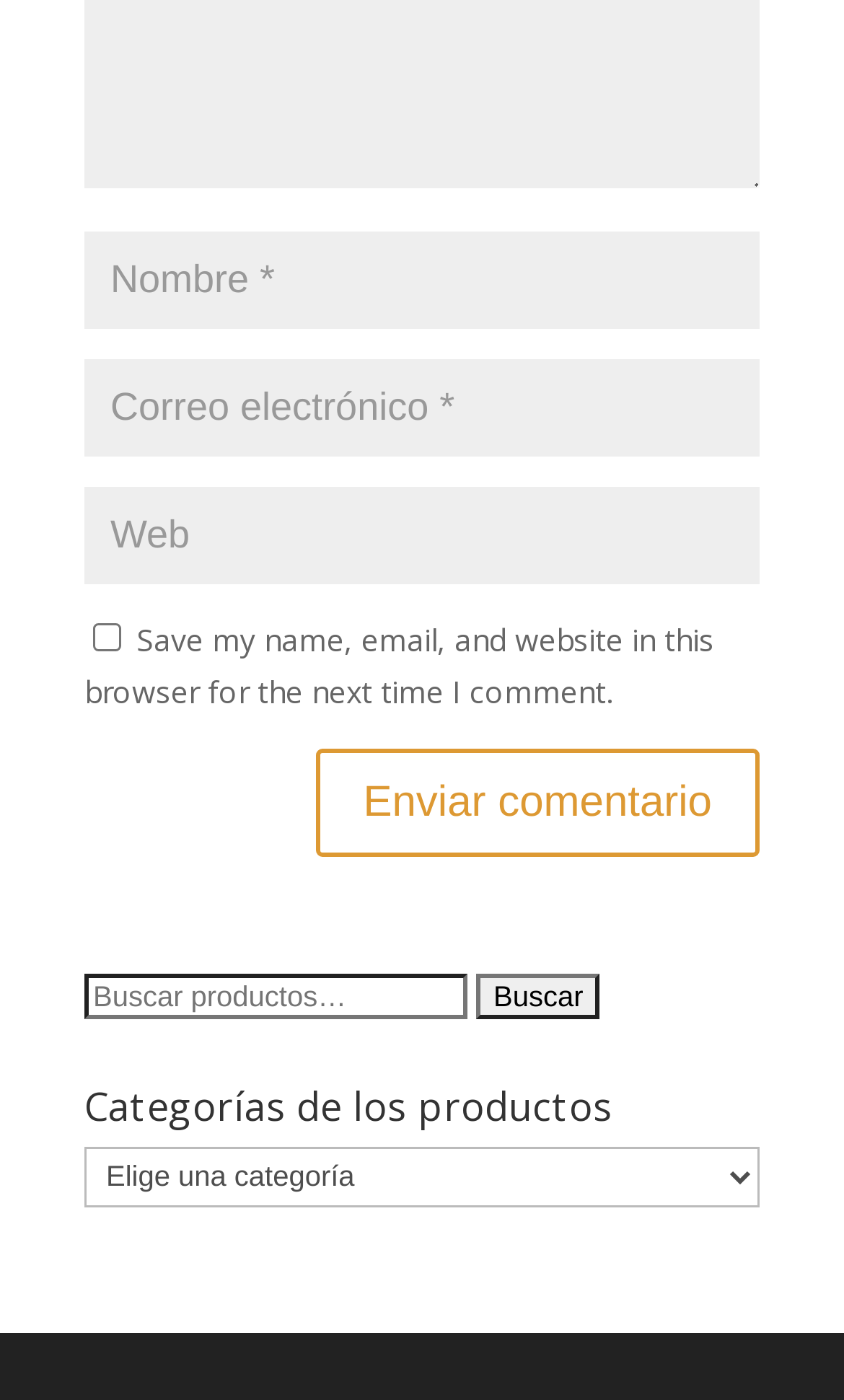Based on the provided description, "name="submit" value="Enviar comentario"", find the bounding box of the corresponding UI element in the screenshot.

[0.374, 0.547, 0.9, 0.624]